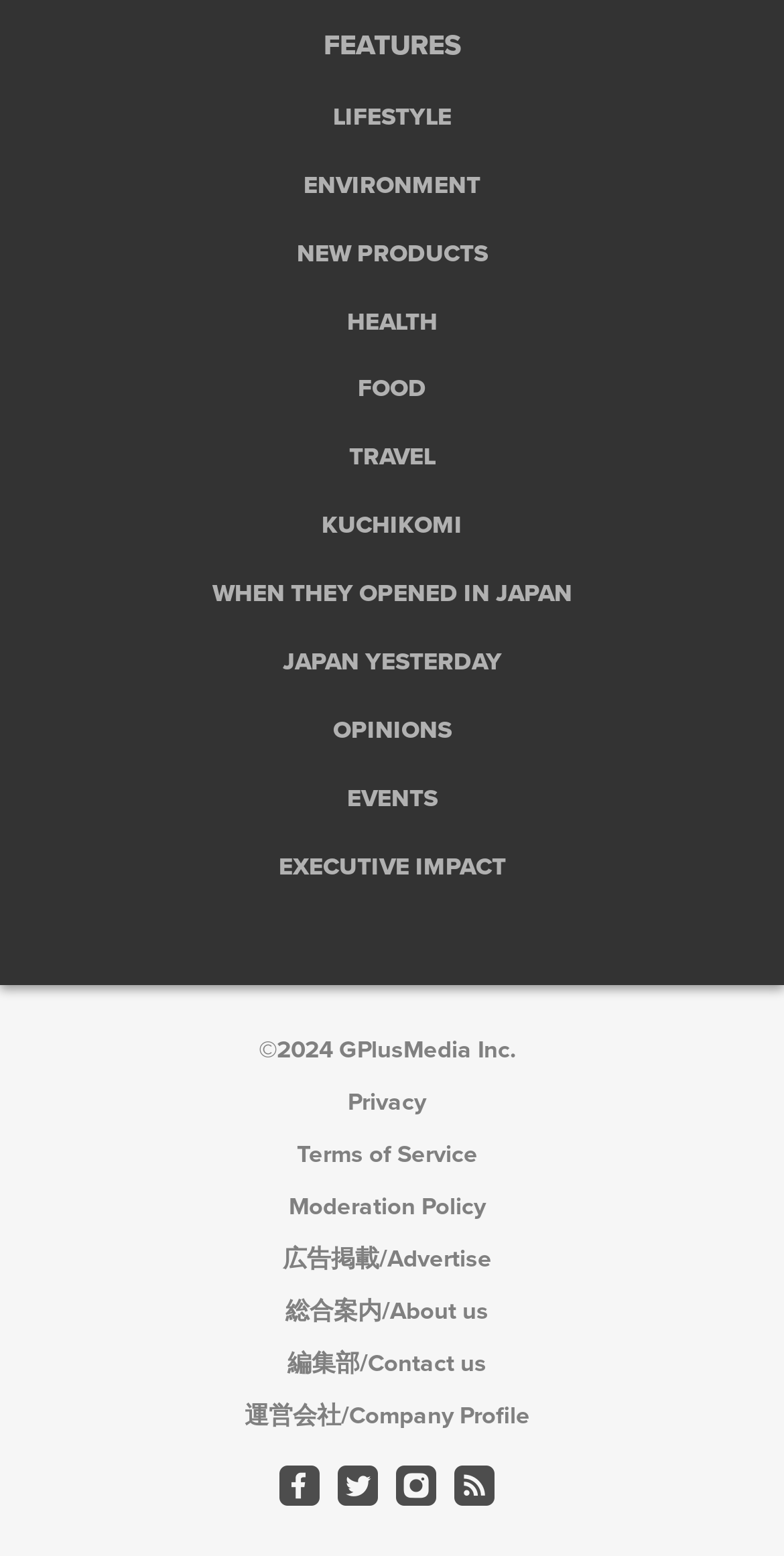What is the copyright year?
Based on the visual content, answer with a single word or a brief phrase.

2024